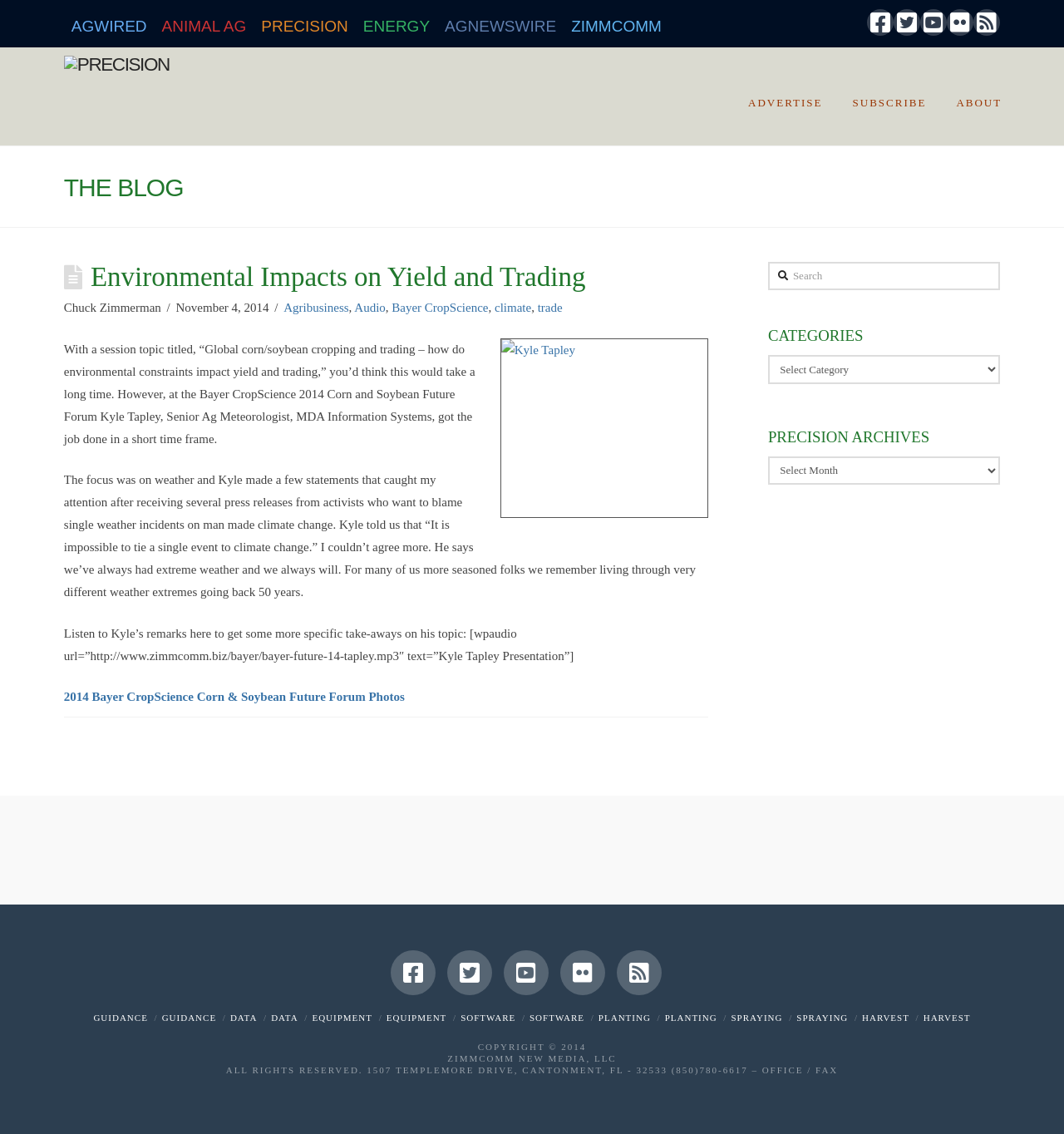Illustrate the webpage thoroughly, mentioning all important details.

The webpage is about Environmental Impacts on Yield and Trading, specifically focusing on precision agriculture. At the top, there are several links to other websites, including AGWIRED, ANIMAL AG, PRECISION, ENERGY, AGNEWSWIRE, and ZIMMCOMM. Below these links, there are social media links to Facebook, Twitter, YouTube, Flickr, and RSS.

The main content of the webpage is an article titled "Environmental Impacts on Yield and Trading" with a heading that includes an icon. The article is written by Chuck Zimmerman and was published on November 4, 2014. The article discusses a presentation by Kyle Tapley, Senior Ag Meteorologist at MDA Information Systems, on the topic of global corn and soybean cropping and trading, and how environmental constraints impact yield and trading.

The article includes several links to related topics, such as Agribusiness, Audio, Bayer CropScience, climate, and trade. There is also an image of Kyle Tapley and a link to his presentation. The article is followed by a section with a search bar and categories, including Precision Archives.

On the right side of the webpage, there is a complementary section with a search bar, categories, and archives. Below this section, there are links to various topics, including GUIDANCE, DATA, EQUIPMENT, SOFTWARE, PLANTING, SPRAYING, and HARVEST.

At the bottom of the webpage, there are links to social media, a copyright notice, and contact information for ZIMMCOMM NEW MEDIA, LLC.